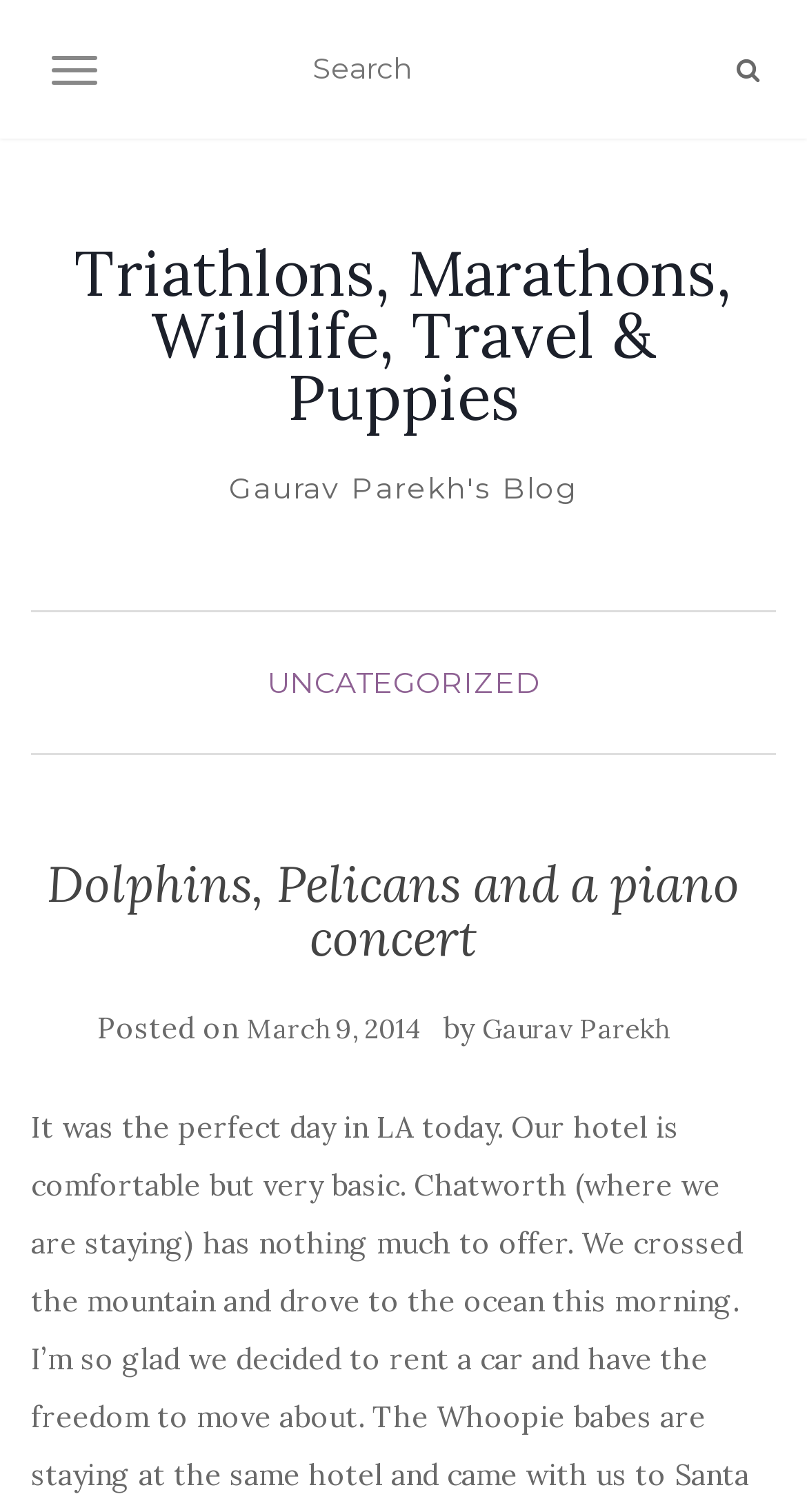Predict the bounding box for the UI component with the following description: "Gaurav Parekh".

[0.597, 0.669, 0.828, 0.692]